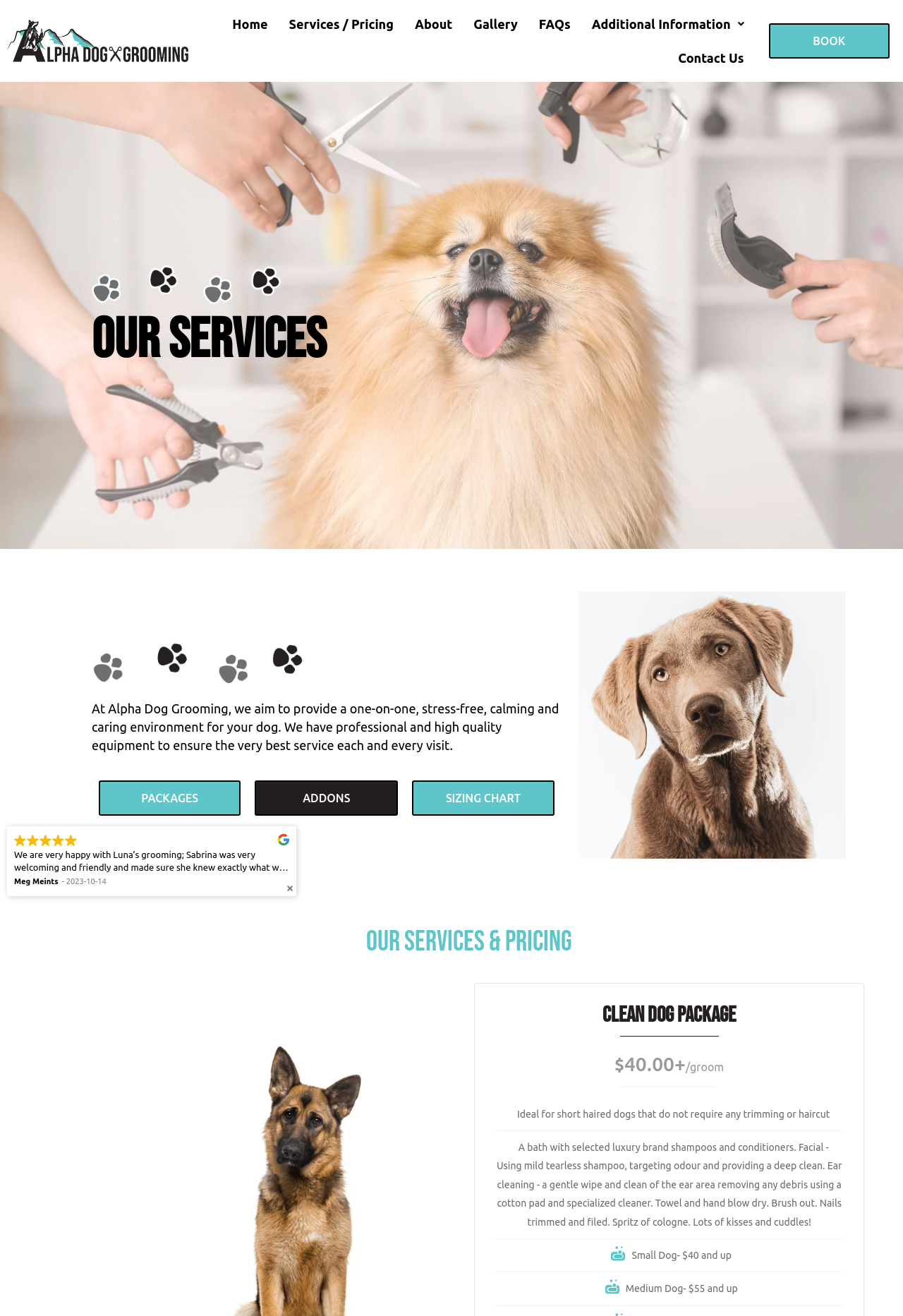Locate the bounding box of the UI element defined by this description: "Additional Information". The coordinates should be given as four float numbers between 0 and 1, formatted as [left, top, right, bottom].

[0.644, 0.005, 0.836, 0.031]